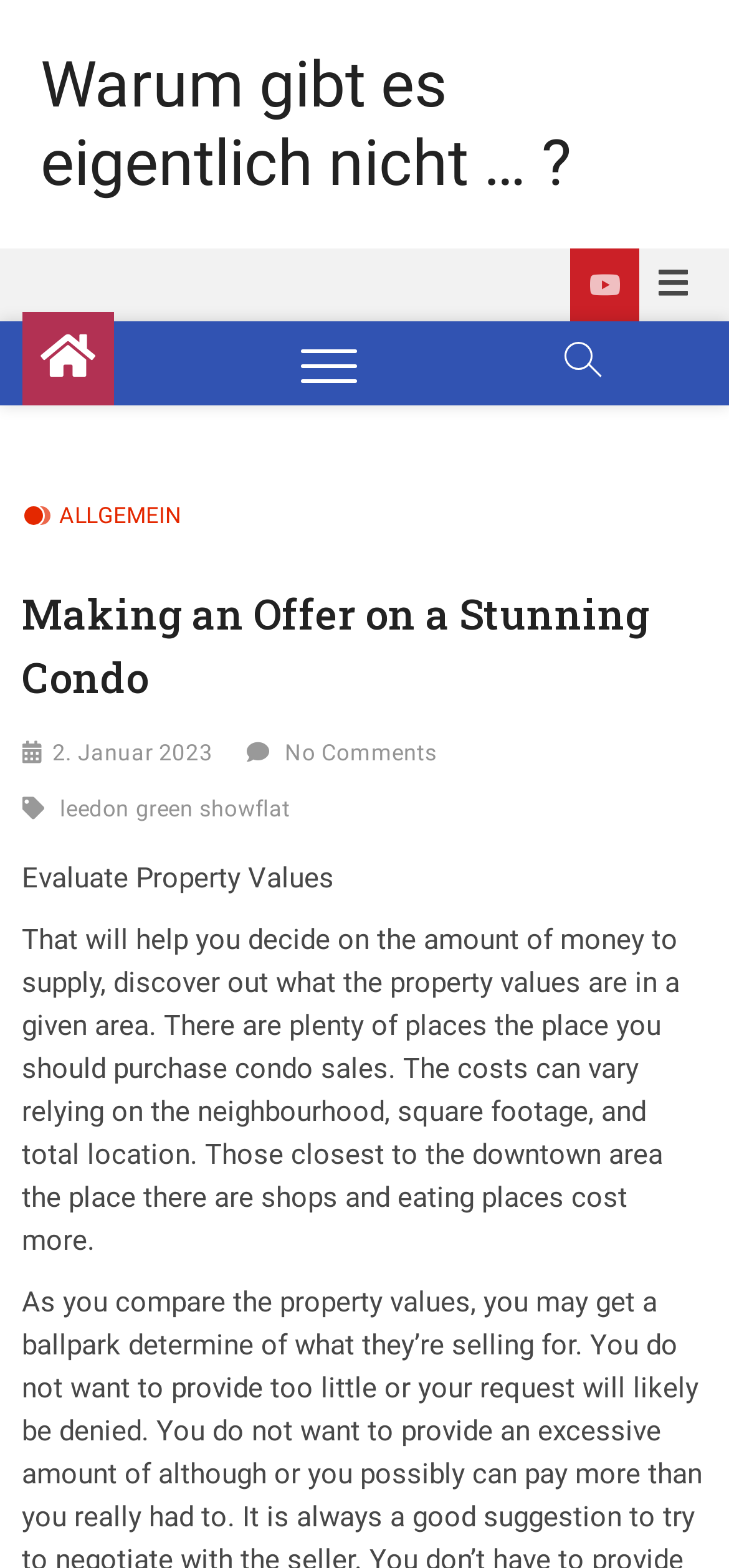What is the date of the article?
Look at the image and provide a short answer using one word or a phrase.

2. Januar 2023